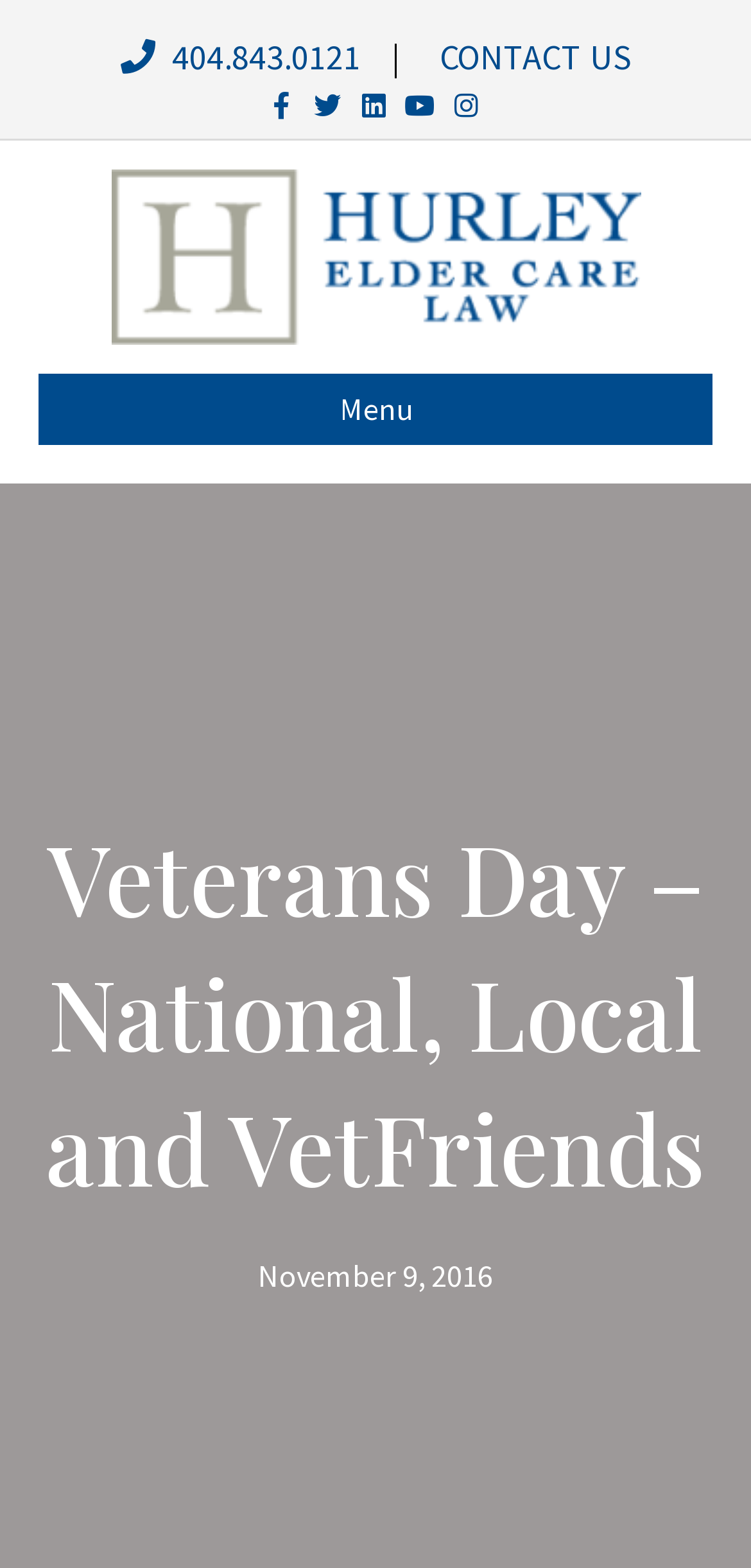Can you find the bounding box coordinates for the element that needs to be clicked to execute this instruction: "Open the menu"? The coordinates should be given as four float numbers between 0 and 1, i.e., [left, top, right, bottom].

[0.051, 0.238, 0.949, 0.284]